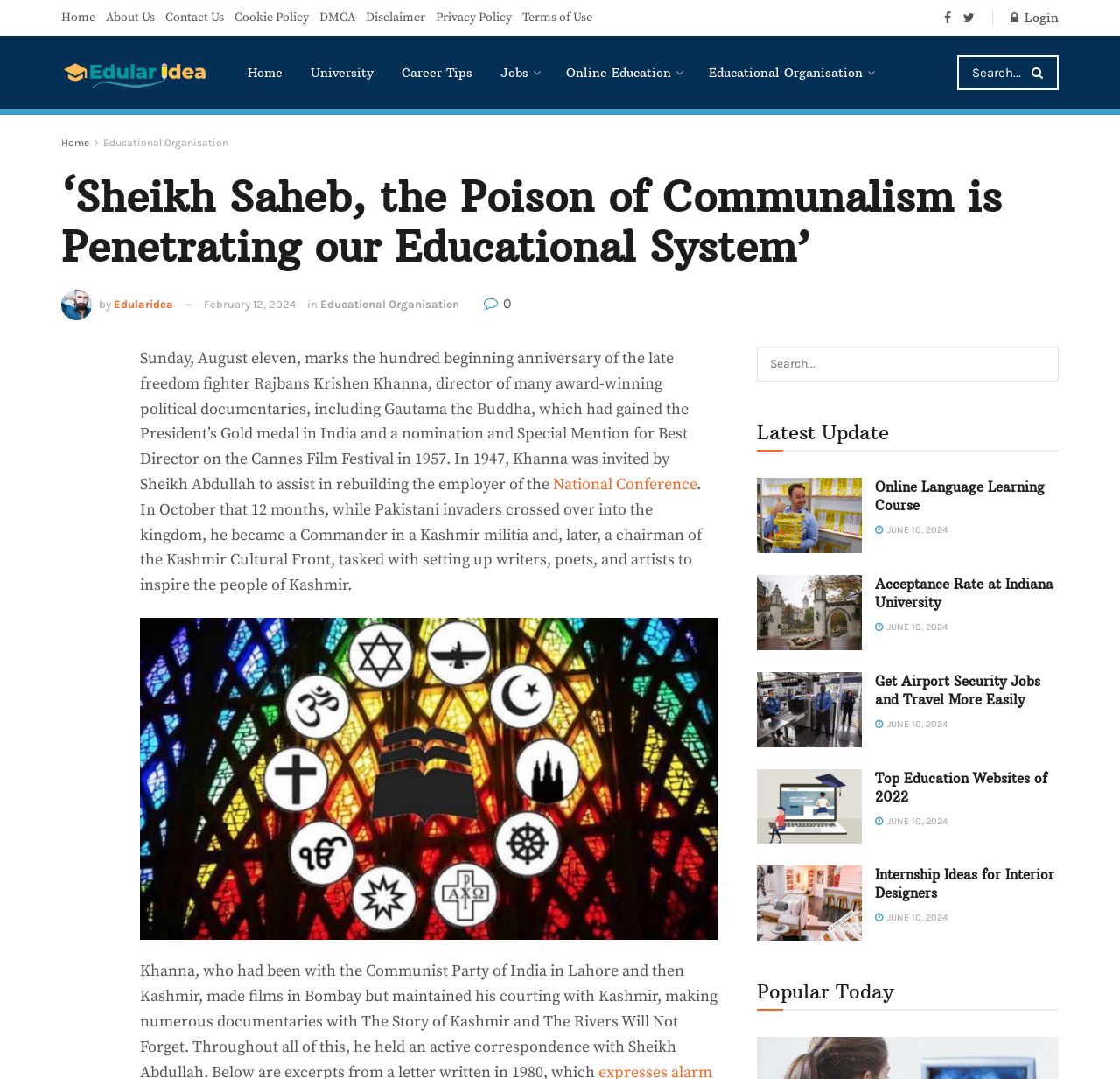What is the text of the first link on the webpage?
Please respond to the question thoroughly and include all relevant details.

The first link on the webpage is located at the top left corner with a bounding box coordinate of [0.055, 0.0, 0.085, 0.032]. The text of this link is 'Home'.